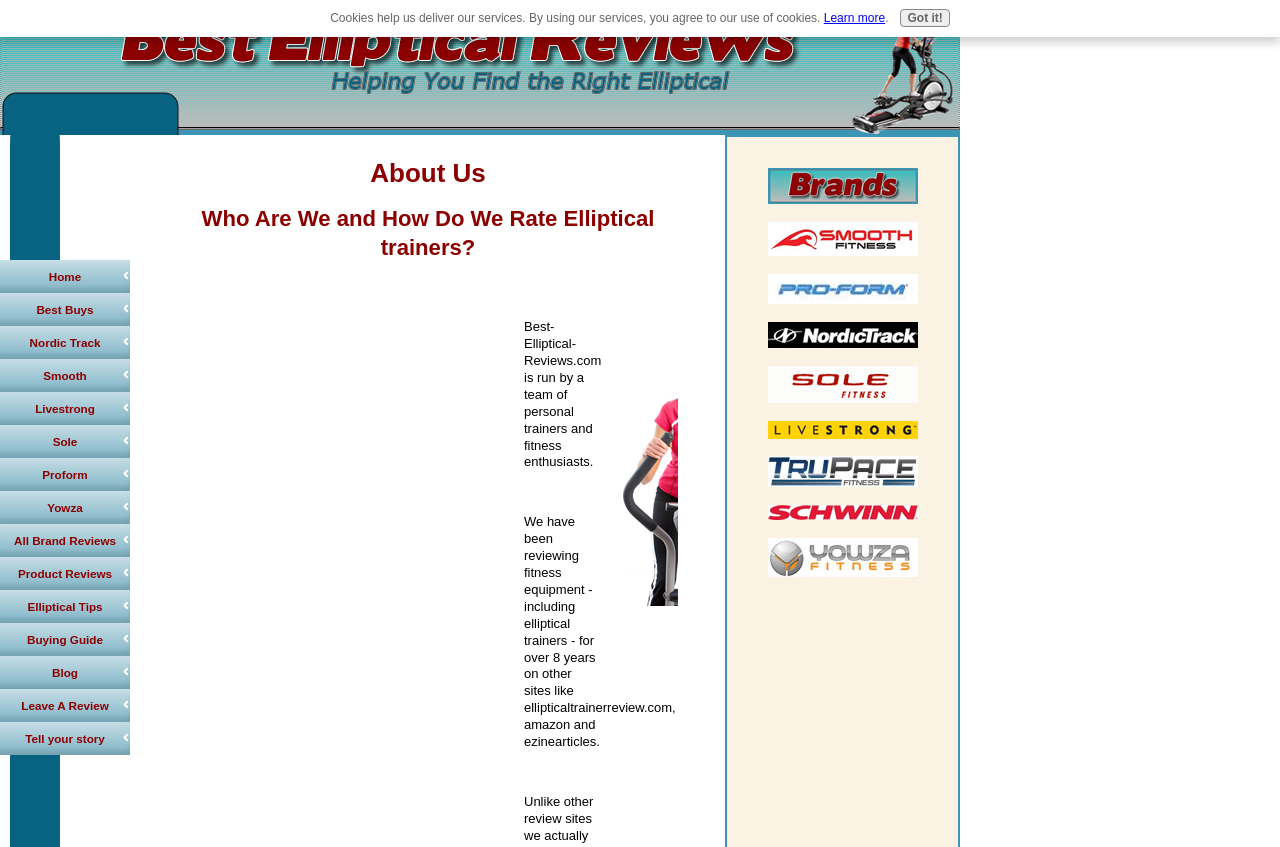Based on the element description: "Blog", identify the UI element and provide its bounding box coordinates. Use four float numbers between 0 and 1, [left, top, right, bottom].

[0.0, 0.774, 0.102, 0.813]